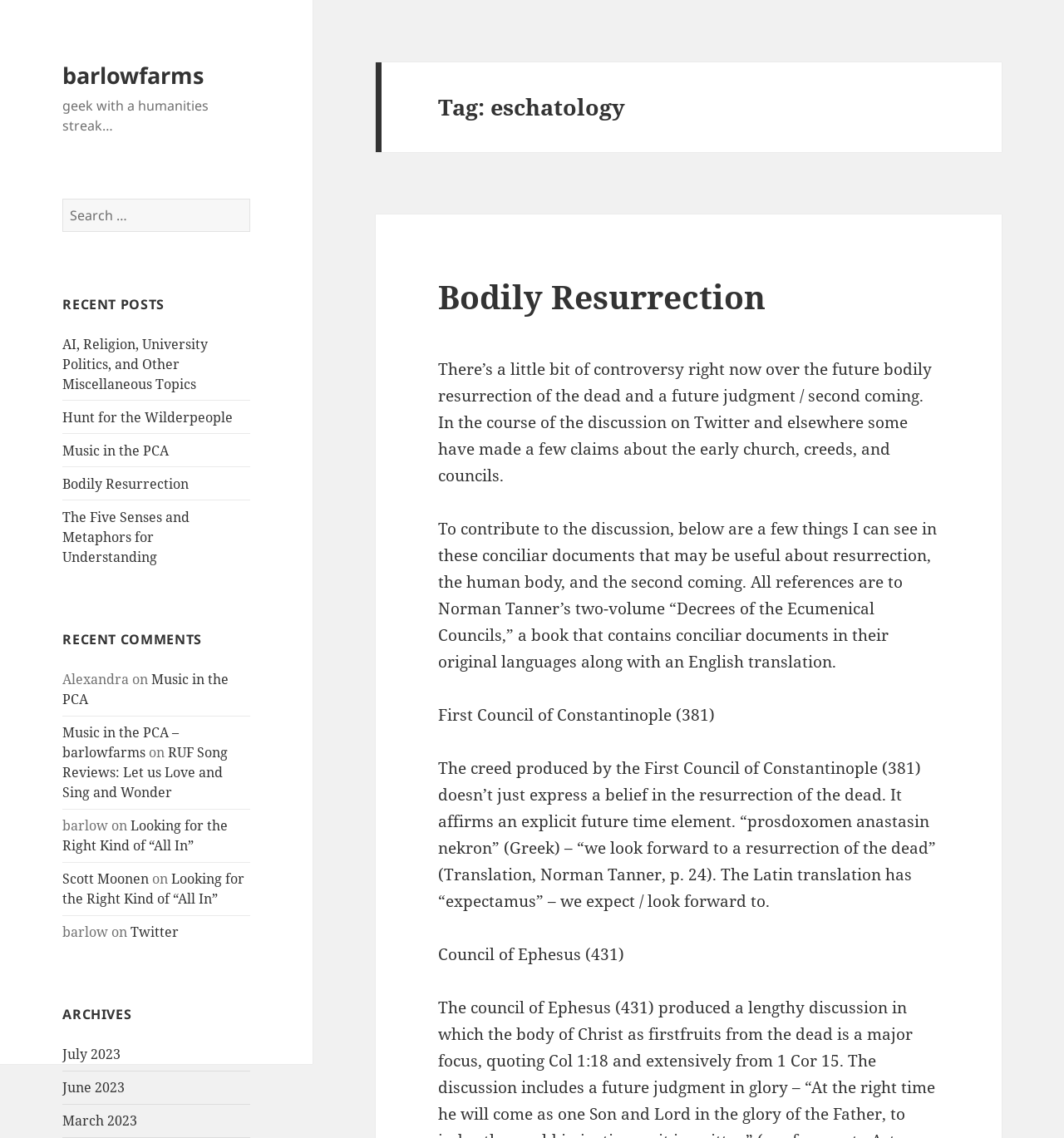What is the title of the recent post?
Look at the image and respond with a one-word or short phrase answer.

Bodily Resurrection